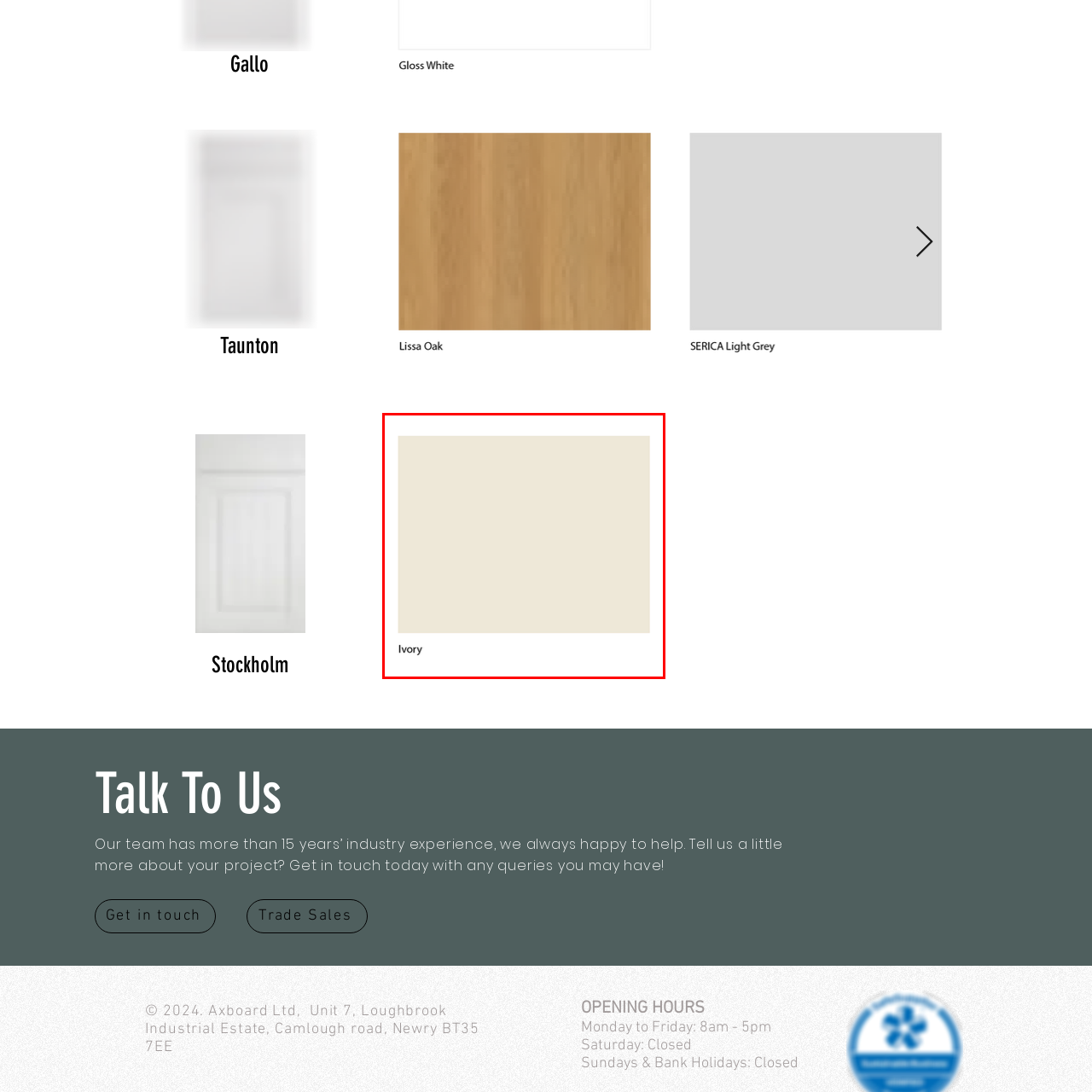What style does the overall aesthetic of the image suit?  
Study the image enclosed by the red boundary and furnish a detailed answer based on the visual details observed in the image.

The caption describes the overall aesthetic as clean and minimalistic, which is perfect for modern and classic styles alike, indicating that the image suits both modern and classic styles.